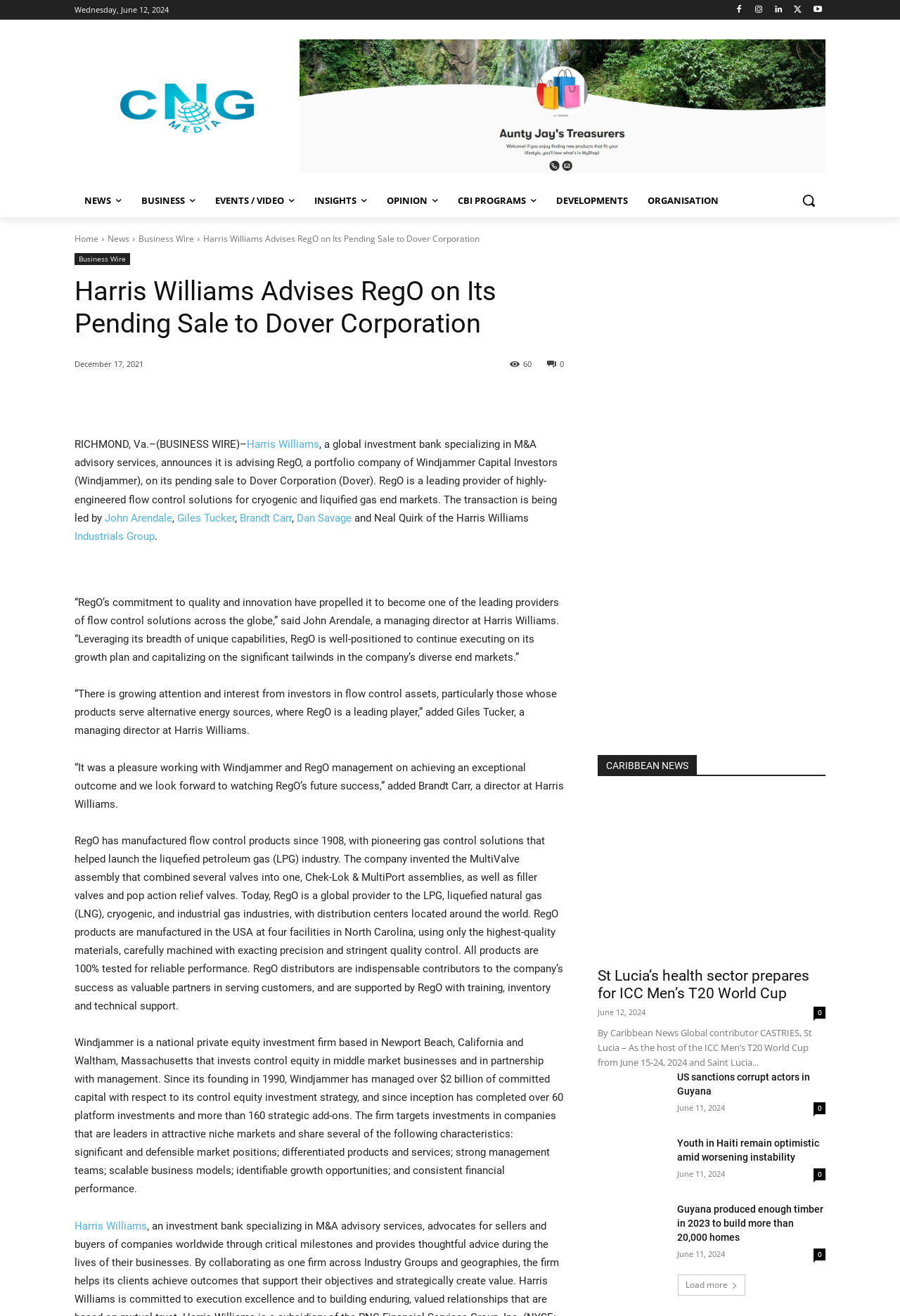Please find the main title text of this webpage.

Harris Williams Advises RegO on Its Pending Sale to Dover Corporation